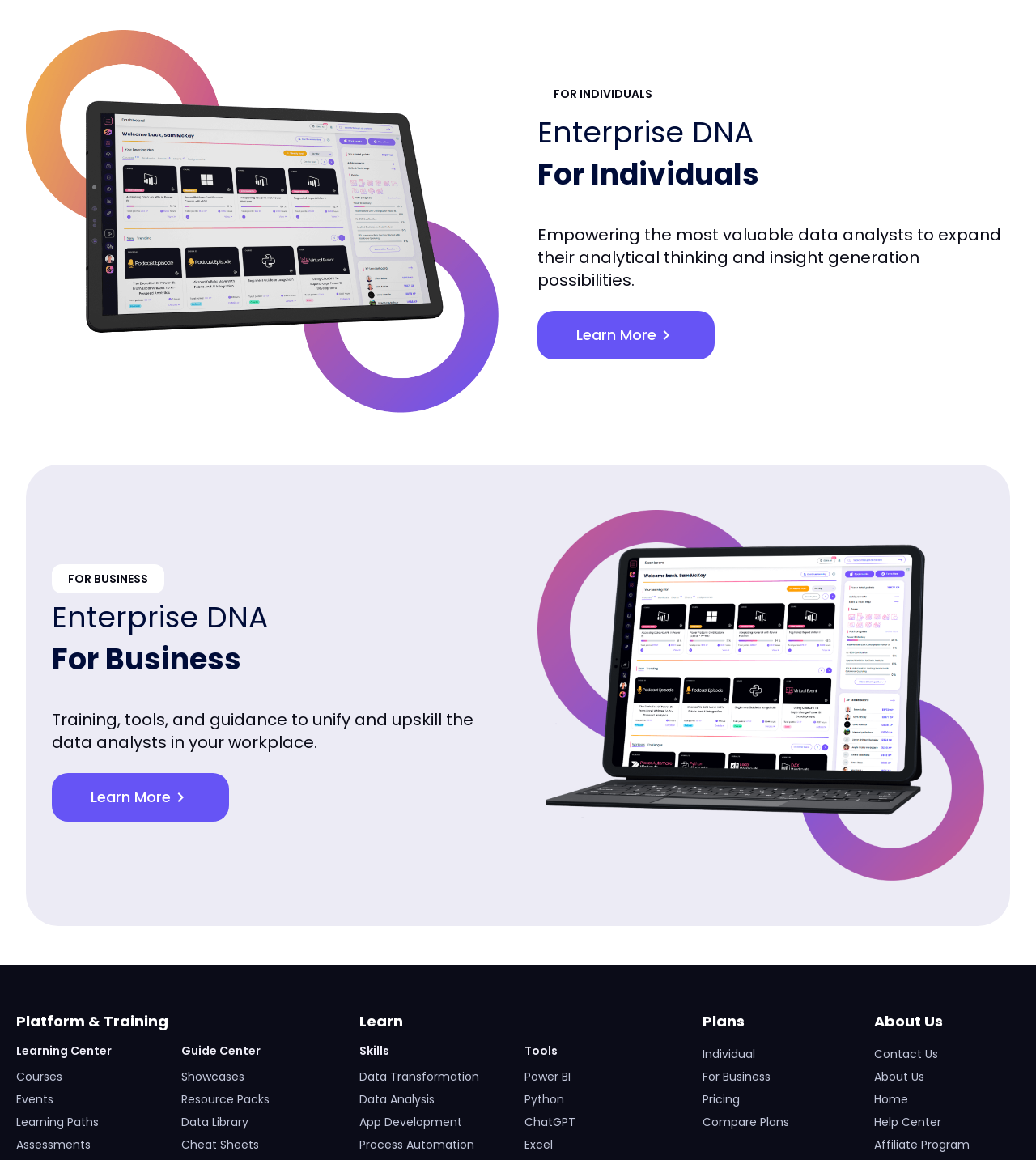Determine the bounding box coordinates of the element's region needed to click to follow the instruction: "Compare individual and business plans". Provide these coordinates as four float numbers between 0 and 1, formatted as [left, top, right, bottom].

[0.678, 0.96, 0.811, 0.974]